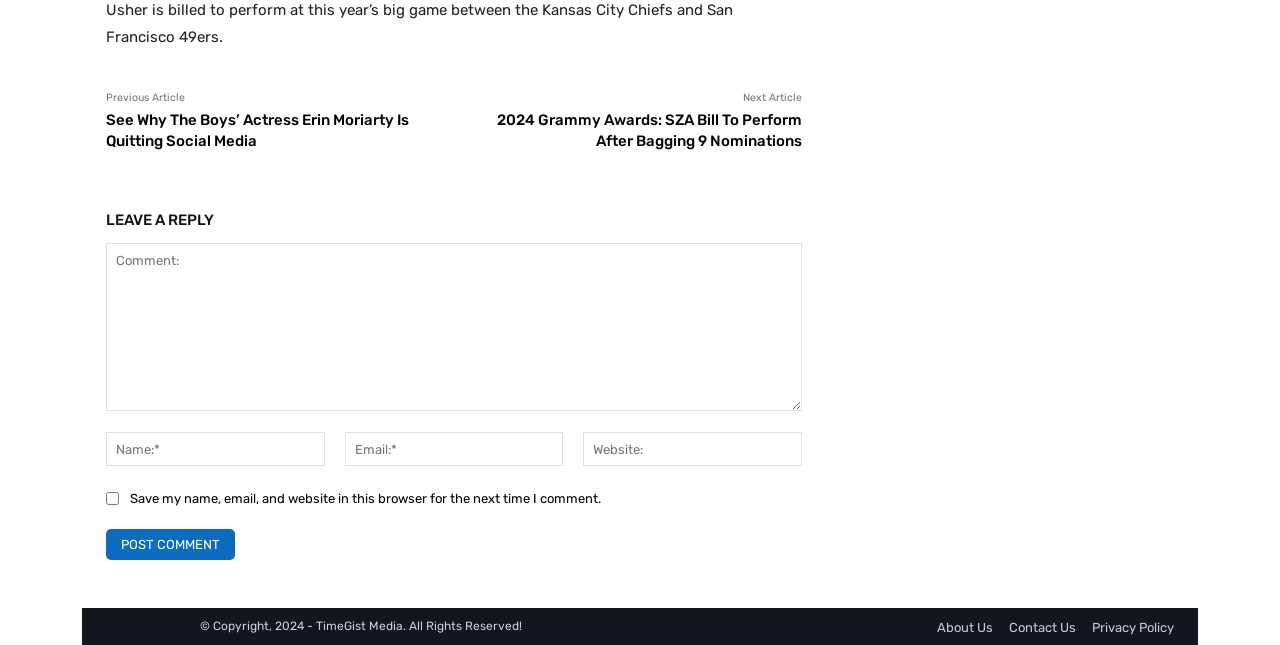What is the purpose of the textbox with the label 'Comment:'?
Please respond to the question with a detailed and informative answer.

The textbox with the label 'Comment:' is located below the heading 'LEAVE A REPLY', which suggests that its purpose is to allow users to leave a reply or comment on the article.